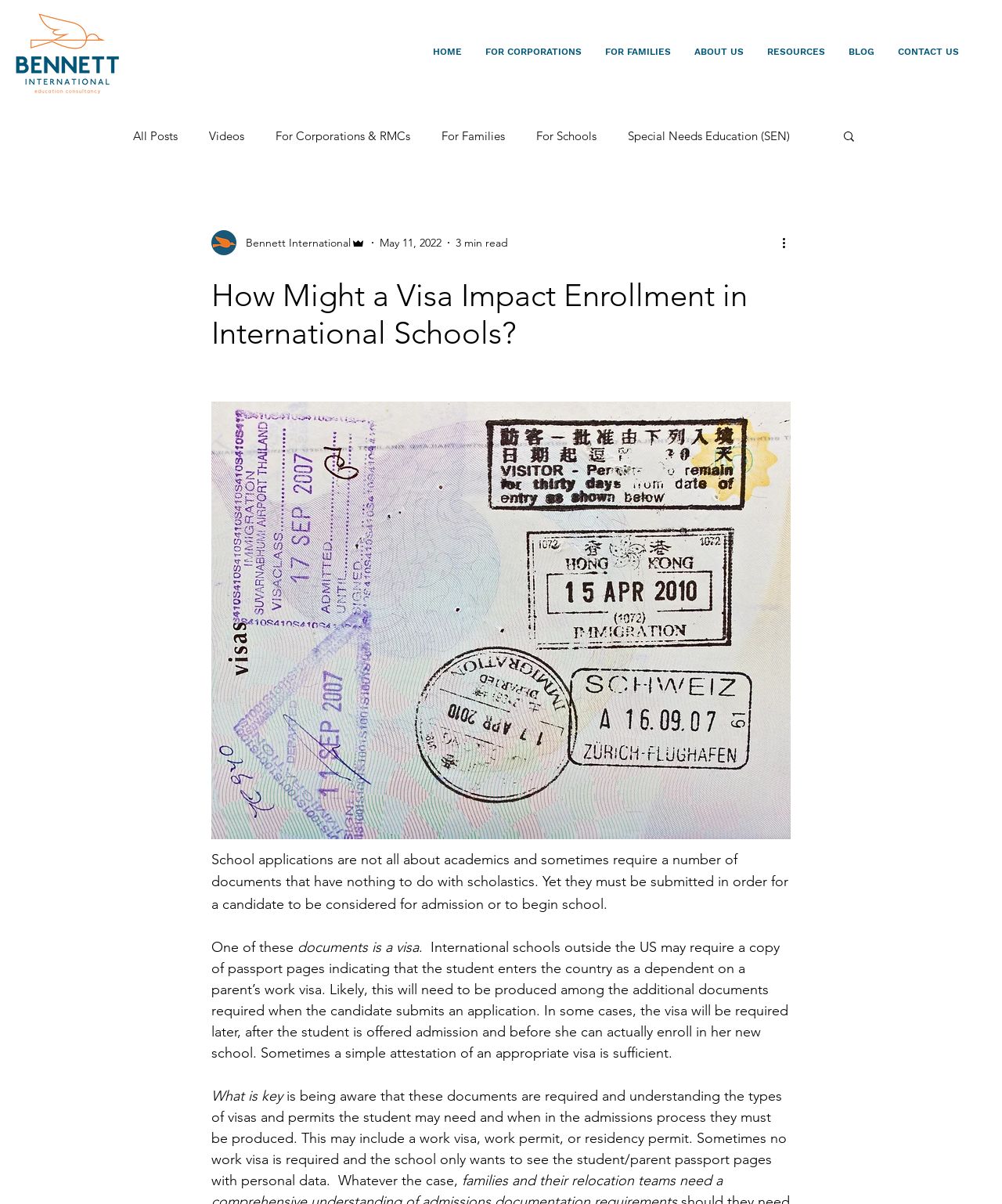Please determine the bounding box coordinates for the UI element described here. Use the format (top-left x, top-left y, bottom-right x, bottom-right y) with values bounded between 0 and 1: FOR CORPORATIONS

[0.473, 0.021, 0.592, 0.065]